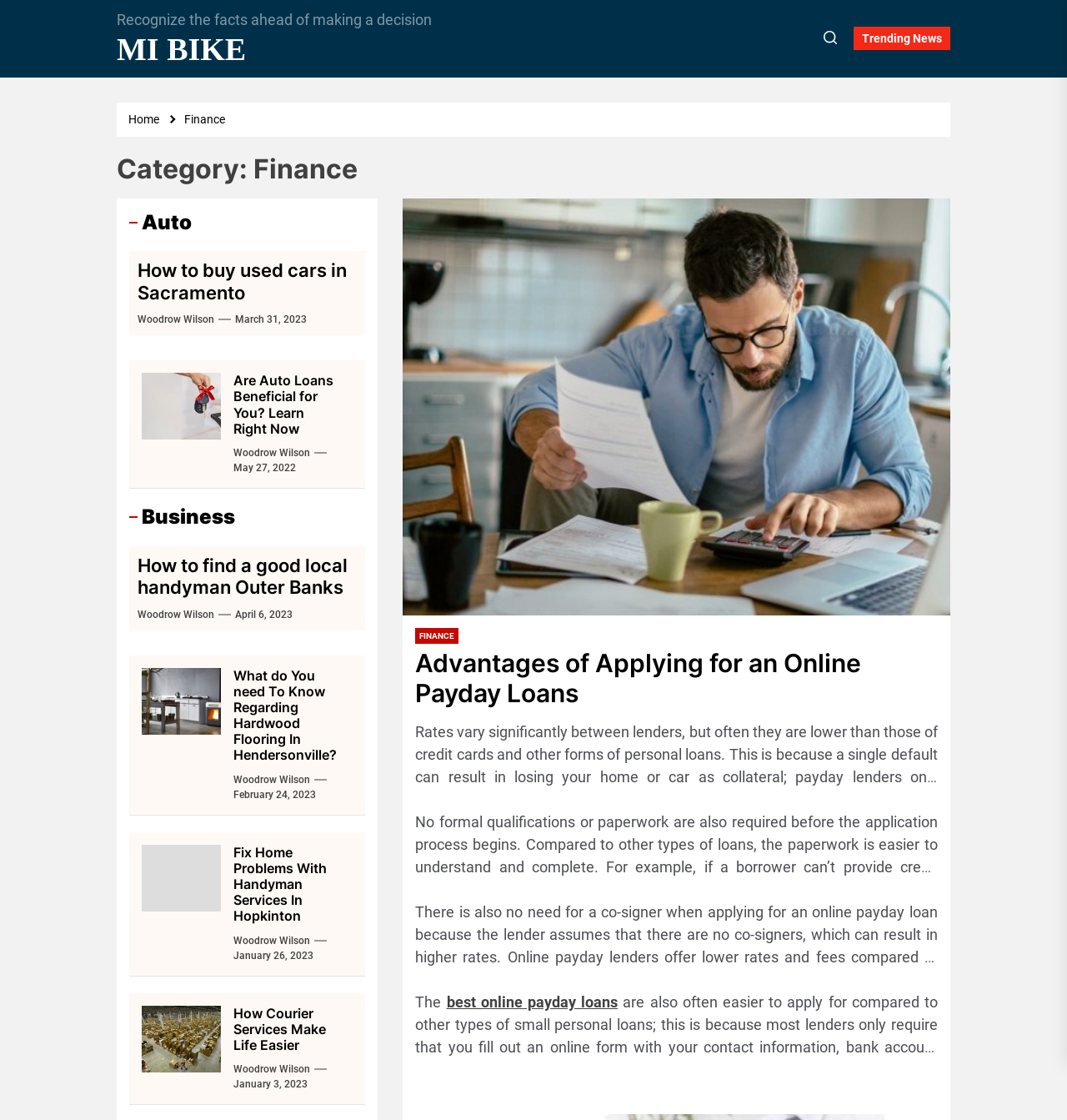Who is the author of the articles on this webpage? From the image, respond with a single word or brief phrase.

Woodrow Wilson